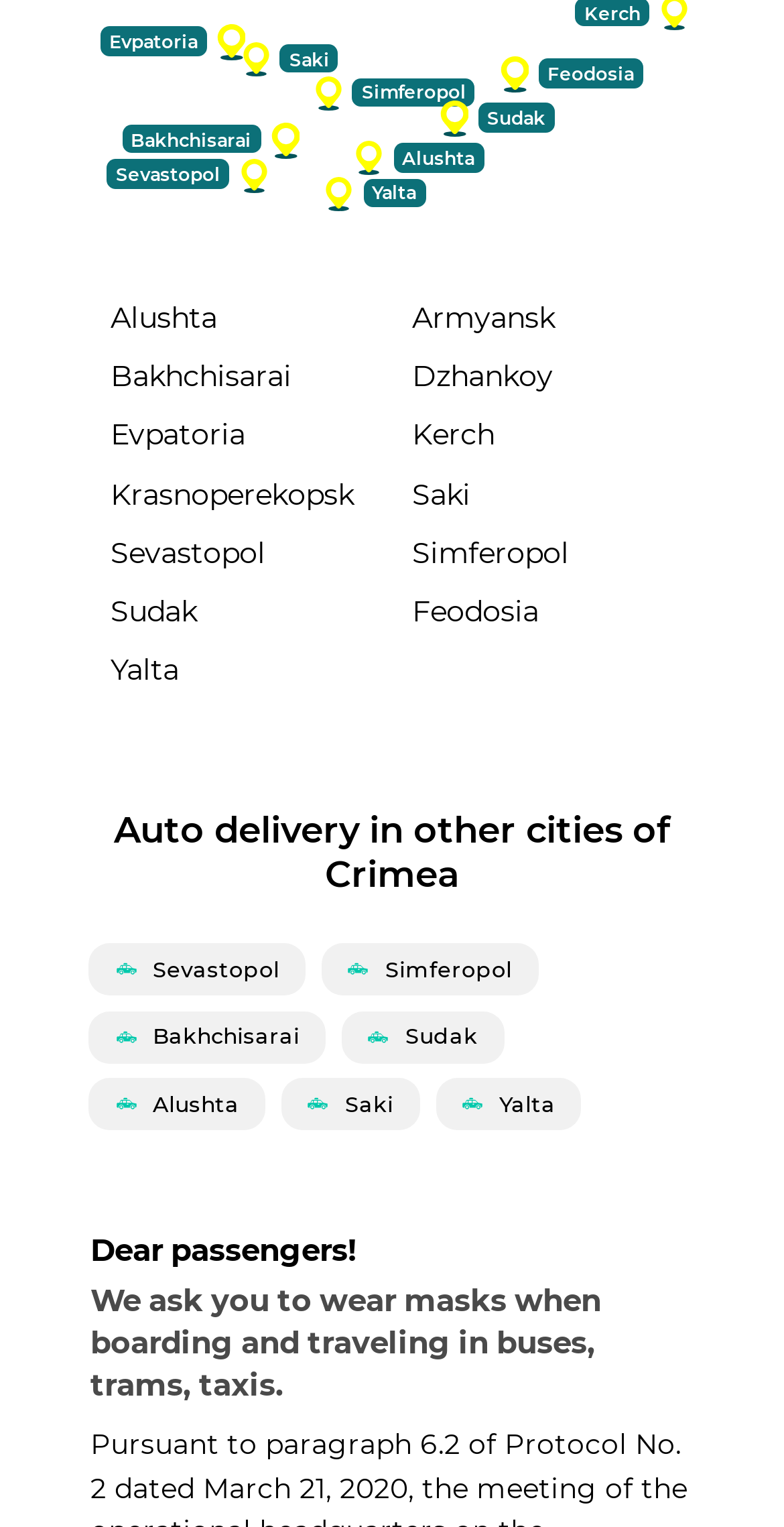Identify the bounding box coordinates of the part that should be clicked to carry out this instruction: "Click on Alushta".

[0.453, 0.092, 0.488, 0.116]